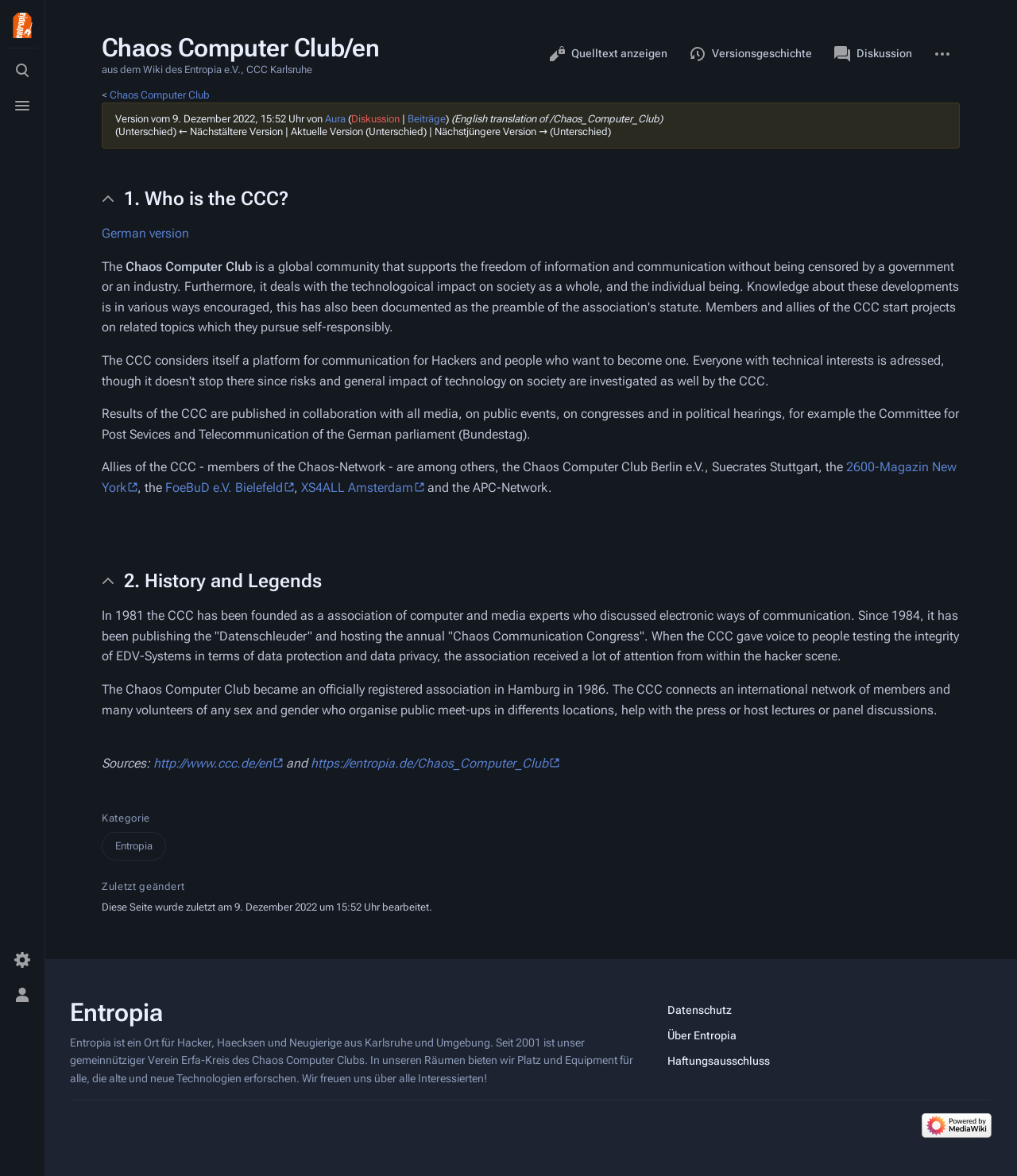Identify and generate the primary title of the webpage.

Chaos Computer Club/en